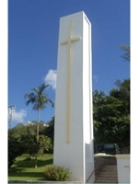Give a detailed account of the elements present in the image.

The image depicts a striking religious structure, likely a church tower or monument, characterized by its tall, white facade prominently featuring a golden cross. This contemporary design not only emphasizes the Christian symbol but also reflects a sense of openness and unity. Surrounding the tower are lush green trees, indicative of a serene environment that invites contemplation and community engagement. The clear blue sky above adds to the uplifting atmosphere, suggesting a place of worship and gathering, such as the Cross Over Peace Lutheran Church in Bermuda. This image is associated with the congregation's continued work to combat racism and promote inclusivity within their community, as expressed in their recent statements and resolutions.